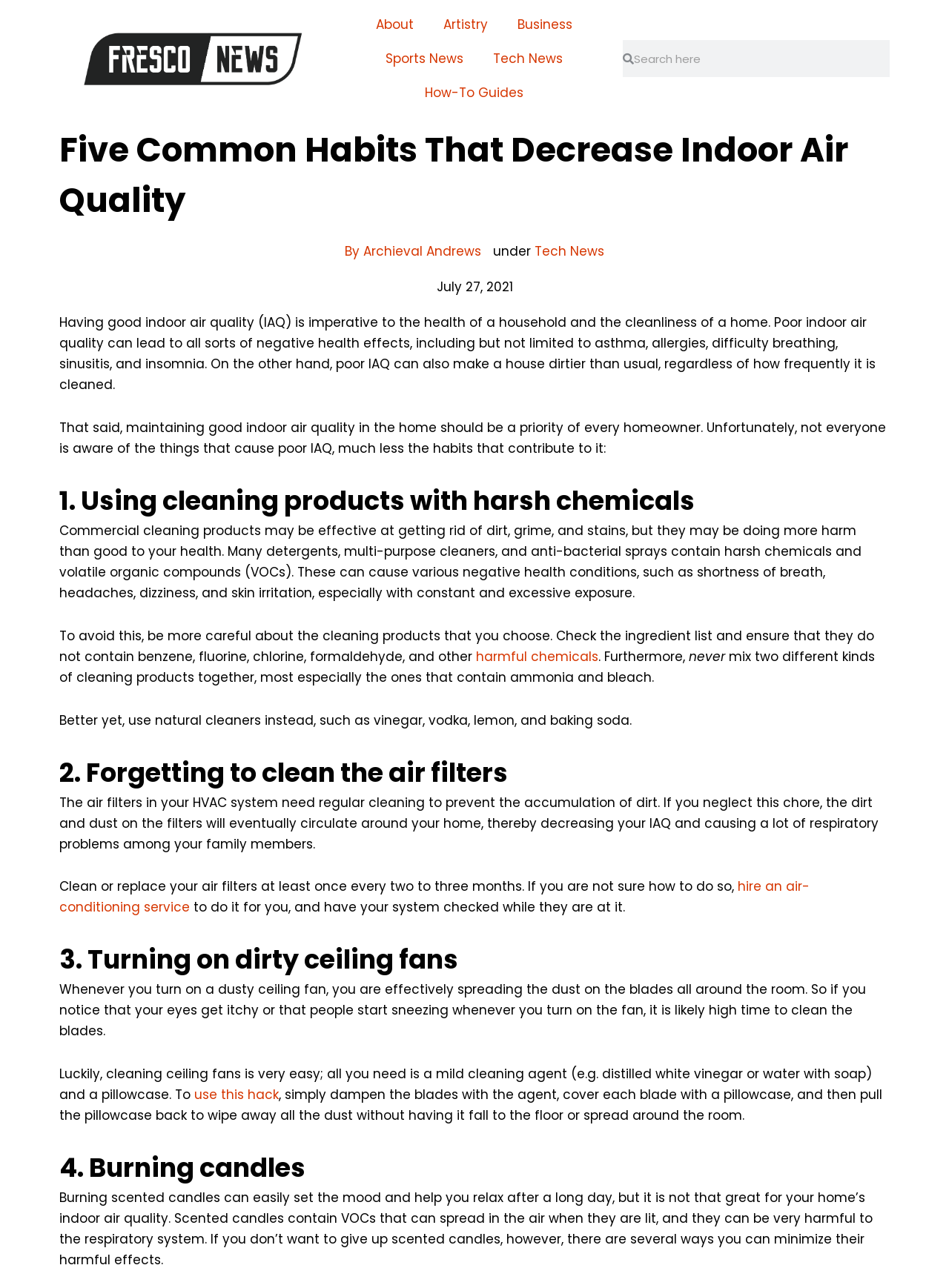Identify the bounding box coordinates of the region that needs to be clicked to carry out this instruction: "Learn about harmful chemicals". Provide these coordinates as four float numbers ranging from 0 to 1, i.e., [left, top, right, bottom].

[0.502, 0.503, 0.63, 0.517]